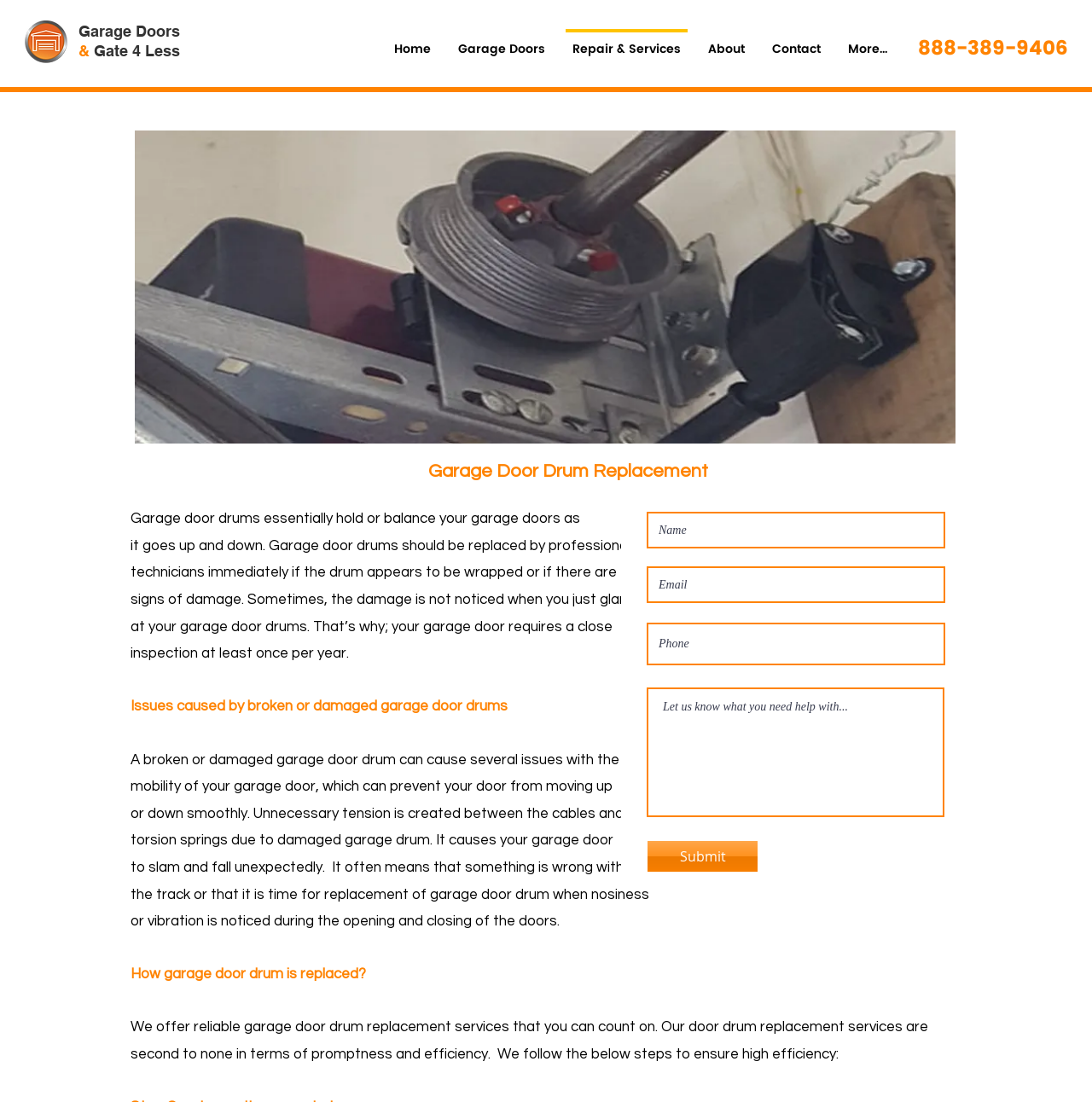Provide a thorough description of the webpage's content and layout.

This webpage is about garage door drum replacement services. At the top, there is a heading that reads "Garage Door Drum Replacement Los Angeles | Gd4less". Below this heading, there are two more headings, "Garage Doors" and "& Gate 4 Less", which are likely part of the website's logo or branding.

On the top-right side, there is a navigation menu with links to "Home", "Garage Doors", "Repair & Services", "About", and "Contact". There is also a "More..." option that suggests additional links or features.

Below the navigation menu, there is a prominent display of the phone number "888-389-9406" in a large font size. Next to the phone number, there is an image of a garage door drum, which is a key component of the garage door system.

The main content of the webpage is divided into several sections. The first section explains the importance of garage door drums, stating that they hold or balance the garage doors as they move up and down. It also warns that damaged drums can cause issues with the door's mobility and recommends regular inspections.

The next section discusses the issues caused by broken or damaged garage door drums, including problems with the door's mobility, unnecessary tension on cables and torsion springs, and unexpected slamming or falling of the door.

The webpage then explains how garage door drums are replaced, highlighting the reliable services offered by the company. The replacement process is described as prompt and efficient, with a focus on high-quality work.

Finally, there is a contact form on the right side of the webpage, where visitors can enter their name, email, phone number, and a message to request more information or schedule a service. The form has a "Submit" button at the bottom.